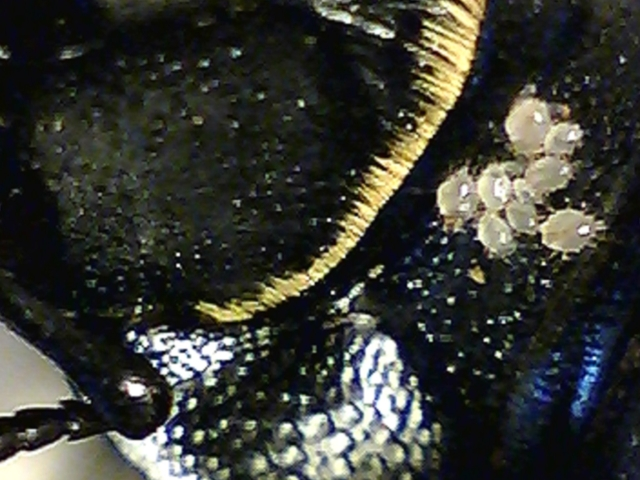Describe all the elements visible in the image meticulously.

The image depicts a close-up view of a male lesser stag beetle, showcasing a cluster of uropodine deutonymphs attached to its body. The beetle's striking black exoskeleton glistens in the light, while the tiny, pale mites are clearly visible. These mites, likely part of a greater ecological interaction, illustrate the complex relationships between host organisms and their parasites. The presence of these deutonymphs hints at their reliance on the beetle for transport and possibly nourishment, highlighting the fascinating dynamics of nature. The photograph was captured by Maria Fremlin in Colchester on August 4, 2011, marking an intriguing moment in the study of beetle-associated mite fauna.